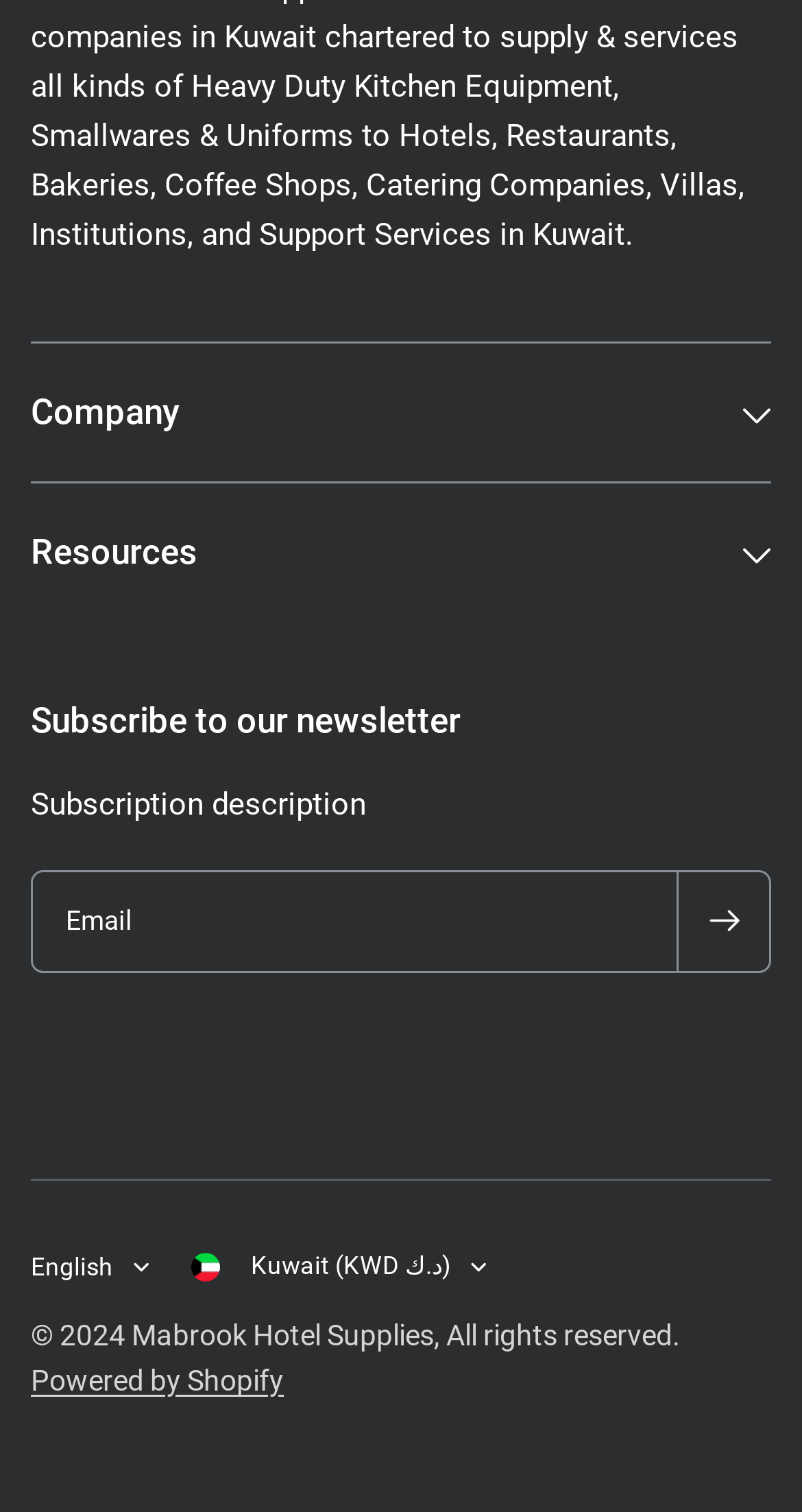Using the element description English, predict the bounding box coordinates for the UI element. Provide the coordinates in (top-left x, top-left y, bottom-right x, bottom-right y) format with values ranging from 0 to 1.

[0.038, 0.808, 0.187, 0.868]